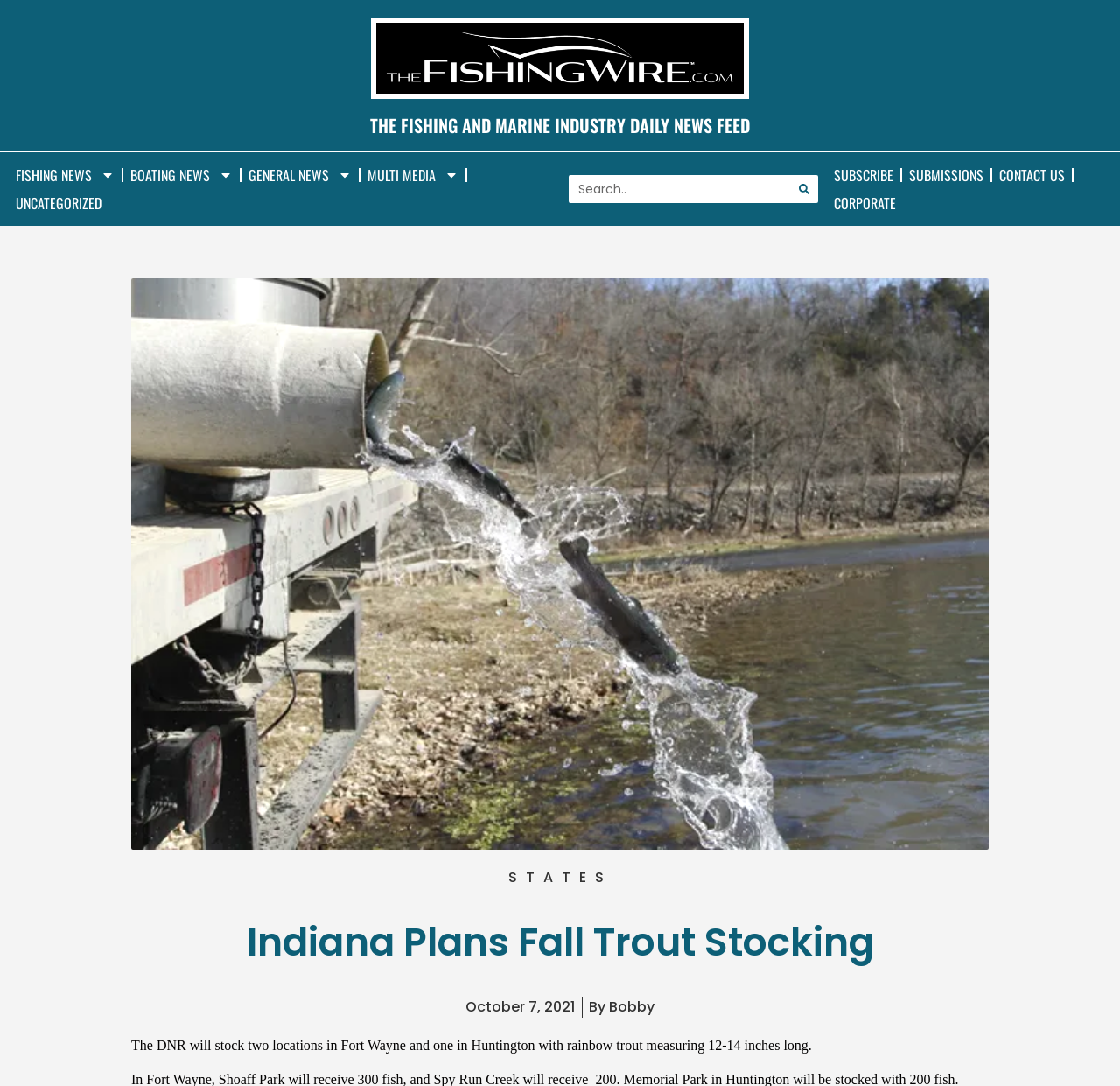From the element description: "parent_node: Search name="s" placeholder="Search.."", extract the bounding box coordinates of the UI element. The coordinates should be expressed as four float numbers between 0 and 1, in the order [left, top, right, bottom].

[0.508, 0.161, 0.706, 0.187]